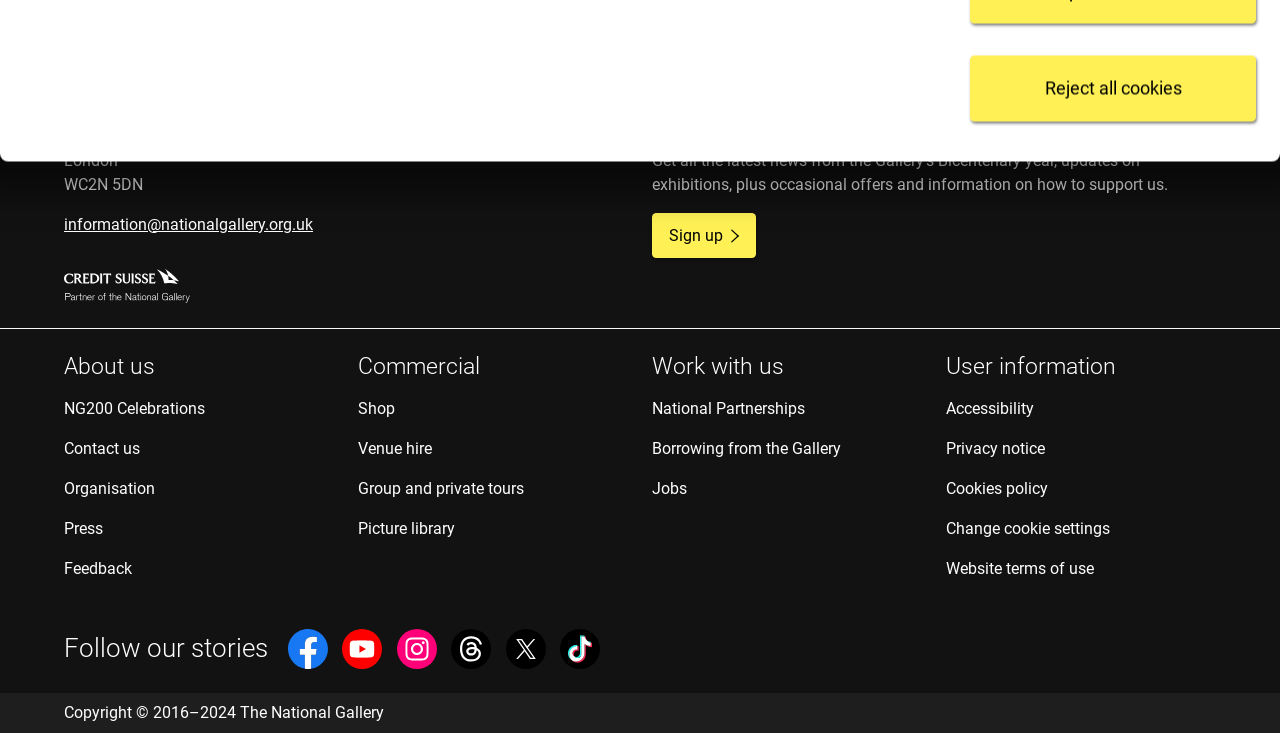Bounding box coordinates should be provided in the format (top-left x, top-left y, bottom-right x, bottom-right y) with all values between 0 and 1. Identify the bounding box for this UI element: Change cookie settings

[0.739, 0.708, 0.867, 0.734]